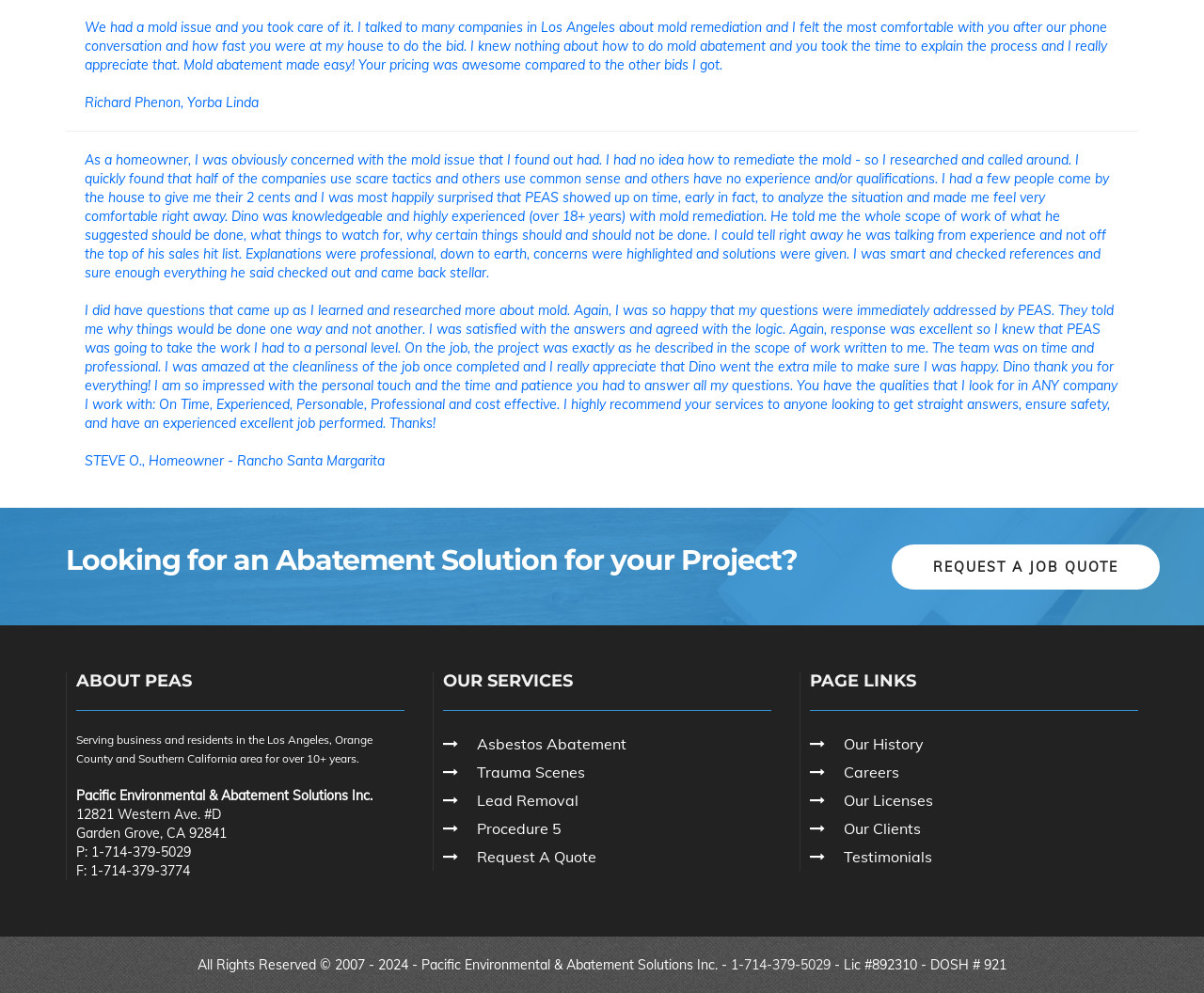What is the company name mentioned on the webpage?
Give a detailed and exhaustive answer to the question.

I found the company name by looking at the text elements on the webpage. Specifically, I found it in the group element that contains the company's address and phone number.